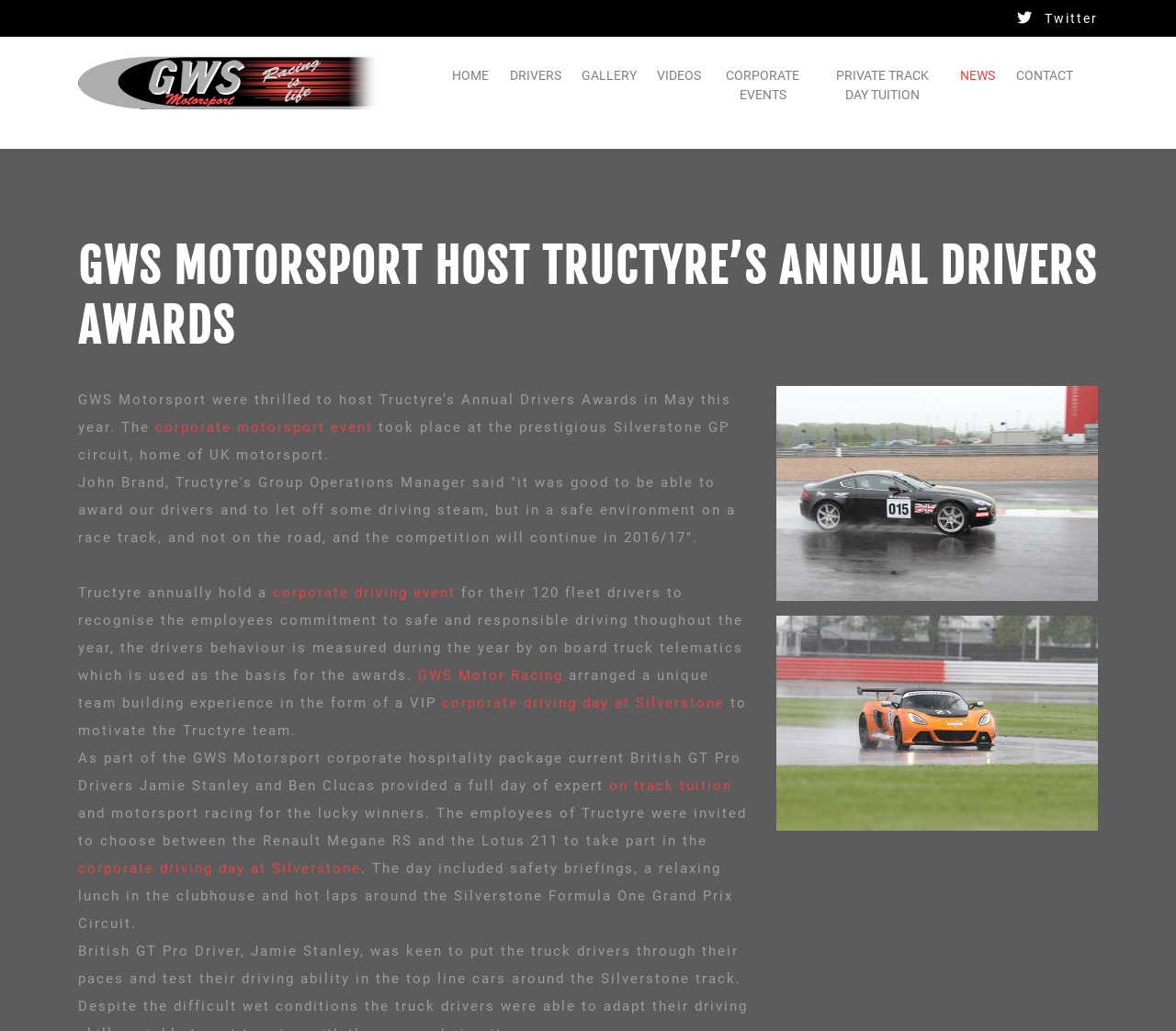Answer the following query with a single word or phrase:
Where did the corporate motorsport event take place?

Silverstone GP circuit